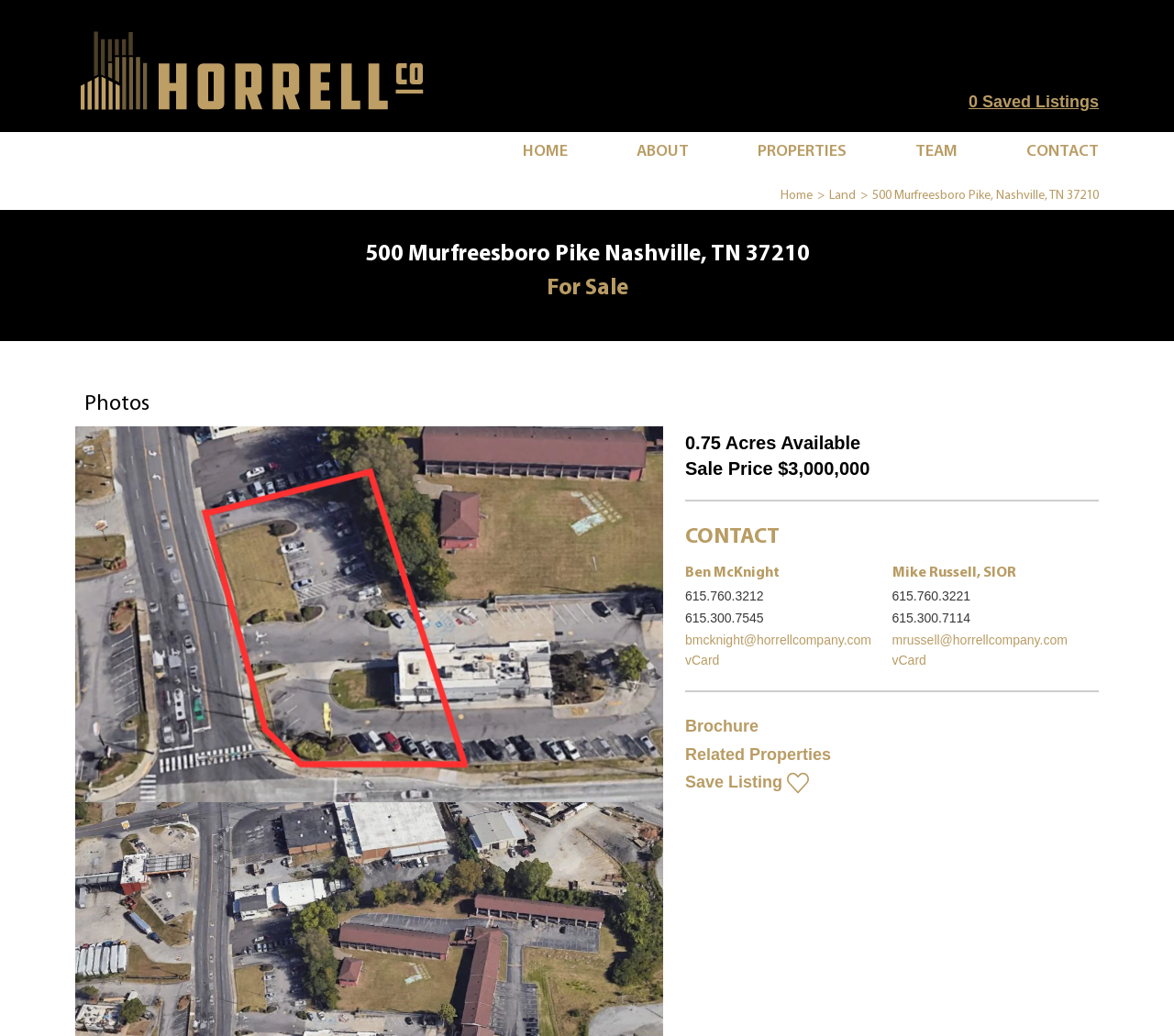Locate the bounding box coordinates of the clickable element to fulfill the following instruction: "Click on the 'HOME' link". Provide the coordinates as four float numbers between 0 and 1 in the format [left, top, right, bottom].

[0.422, 0.127, 0.507, 0.166]